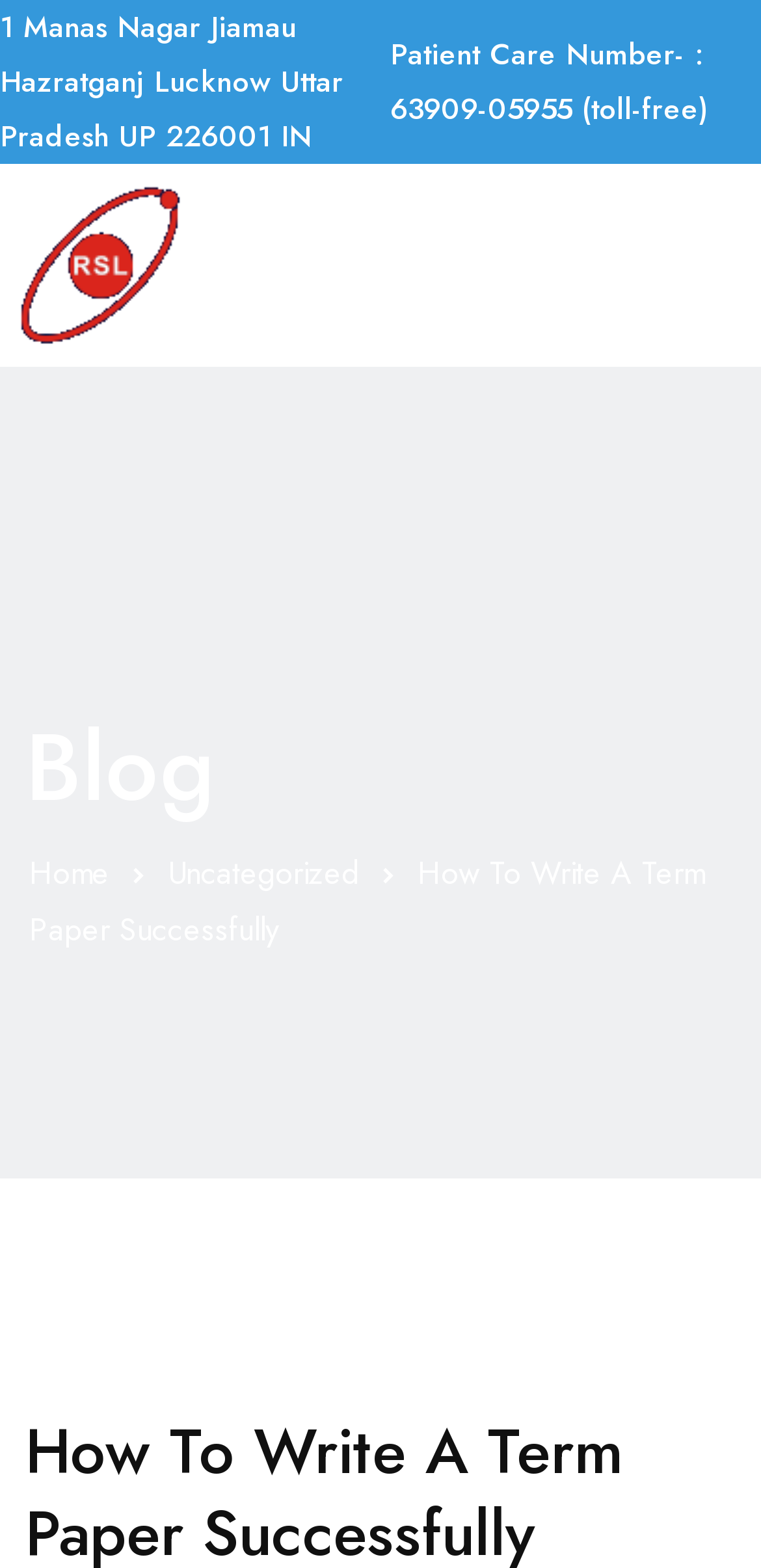From the given element description: "Uncategorized", find the bounding box for the UI element. Provide the coordinates as four float numbers between 0 and 1, in the order [left, top, right, bottom].

[0.221, 0.543, 0.472, 0.571]